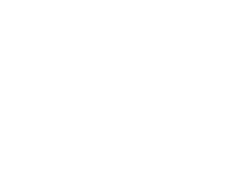Describe the scene depicted in the image with great detail.

The image features a graphic icon representing an educational service, likely used to symbolize the concept of studying abroad or educational consulting. It appears in the context of a webpage dedicated to various study abroad consultancy services, such as "Walk International," "Genius Study Abroad," and "Mindways Consulting." These services provide assistance for students seeking foreign education, including coaching for standardized tests and university admissions counseling. The image serves to visually enhance the information presented about these educational opportunities, contributing to a user-friendly navigation experience for prospective students seeking guidance.